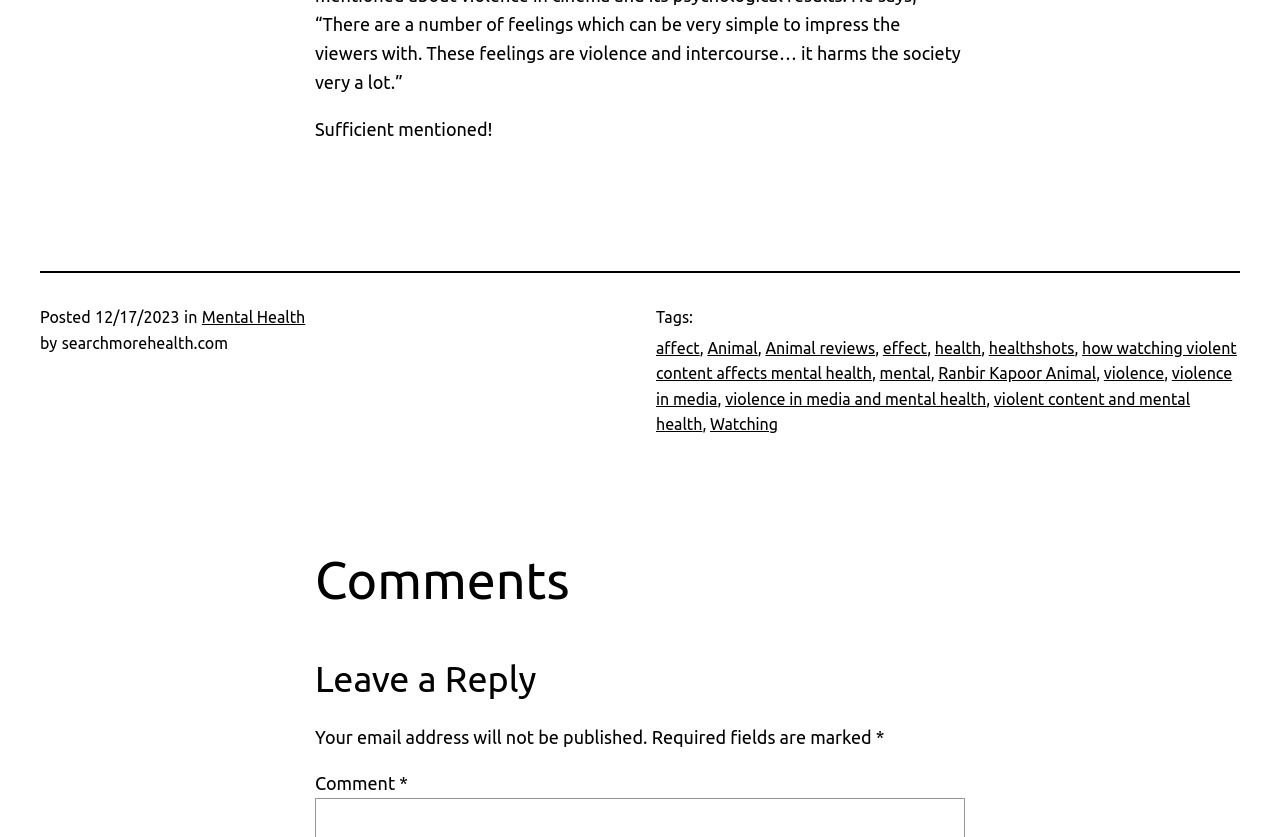Show me the bounding box coordinates of the clickable region to achieve the task as per the instruction: "Click on the 'Animal' tag".

[0.553, 0.404, 0.592, 0.426]